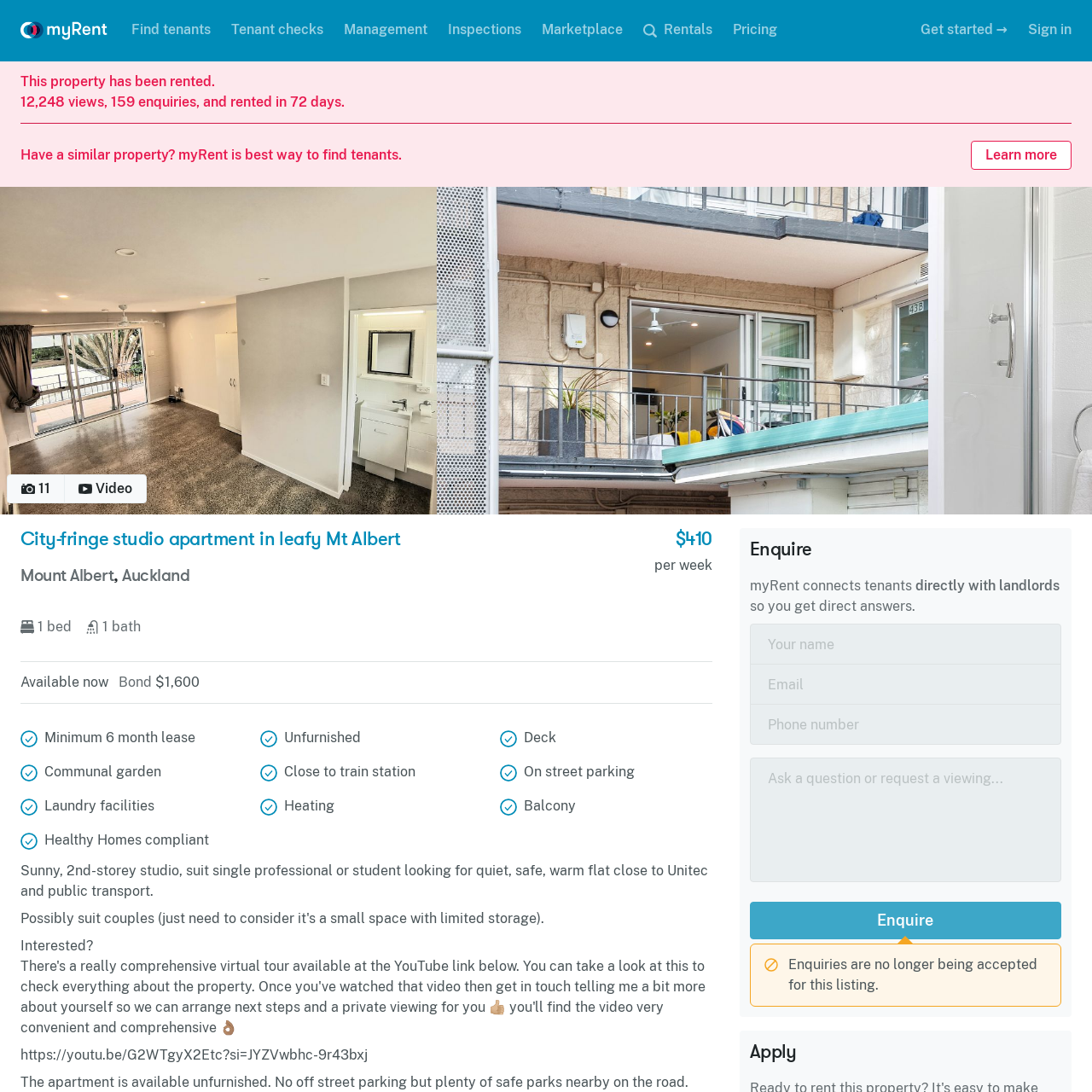Explain in detail what is happening within the highlighted red bounding box in the image.

The image features a minimalist design, likely an icon or logo, presented in a monochrome style. Its placement is centrally aligned within a section dedicated to a rental property listing. Nearby, various textual elements provide key information about the apartment, including its location in Mount Albert, Auckland, and its affordability at $410 per week. This section emphasizes features such as being unfurnished and close to public transport. The design's simplicity may serve as a visual component that enhances the overall layout of the rental advertisement while allowing potential tenants to easily focus on the property's details.